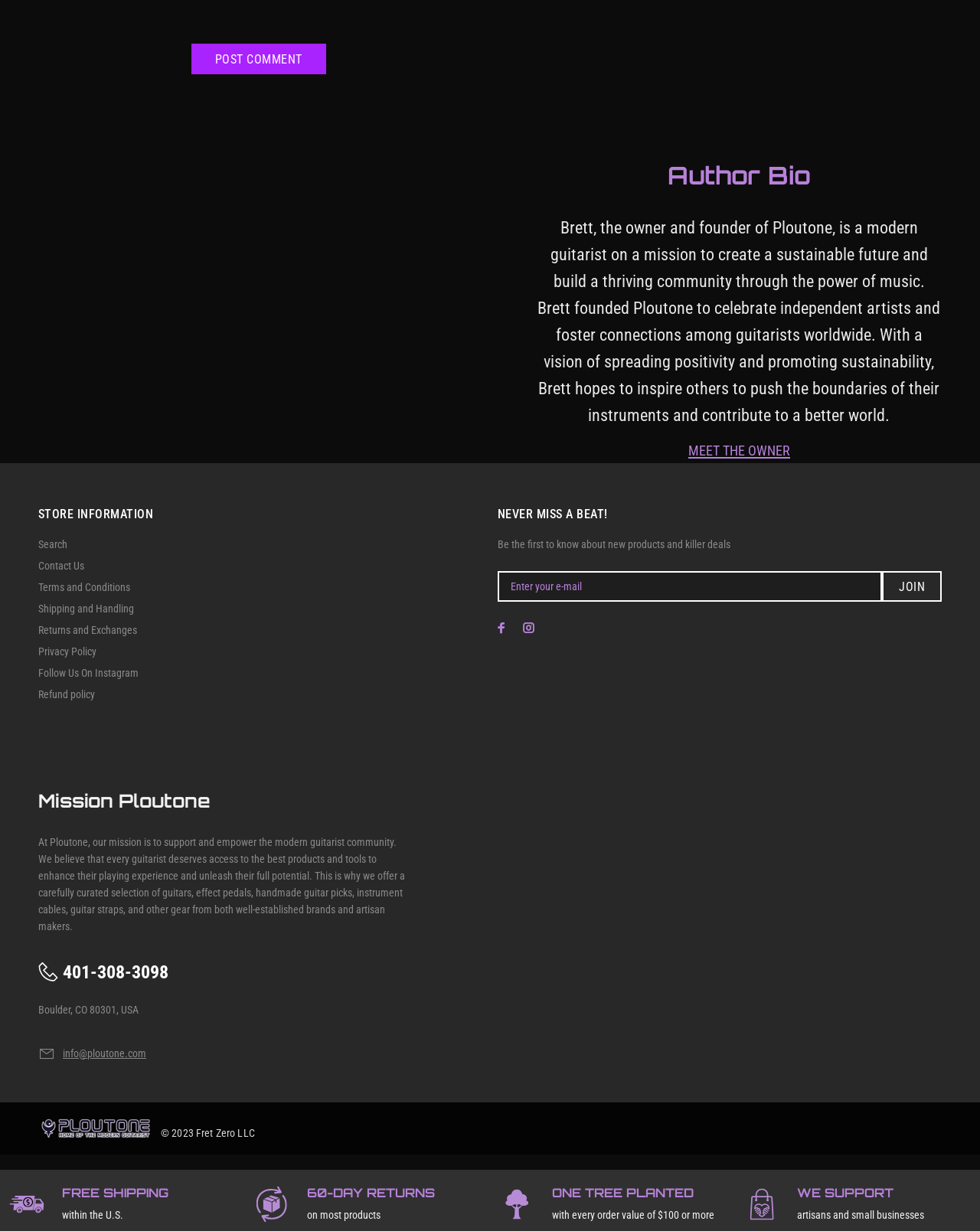Find the bounding box coordinates of the element to click in order to complete the given instruction: "Click the 'POST COMMENT' button."

[0.195, 0.035, 0.333, 0.06]